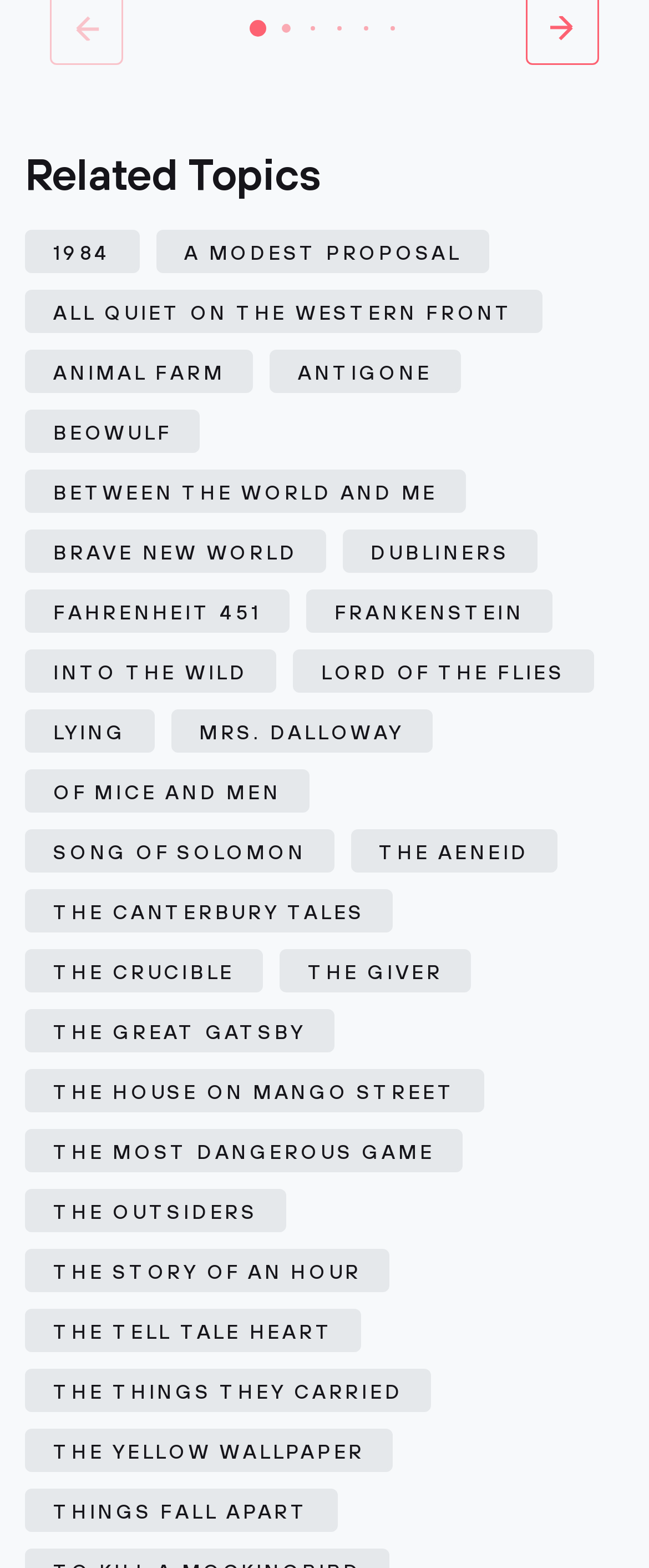Using the image as a reference, answer the following question in as much detail as possible:
How many links are listed under Related Topics?

I counted the number of link elements under the 'Related Topics' heading and found that there are 36 links listed, each with a different title.